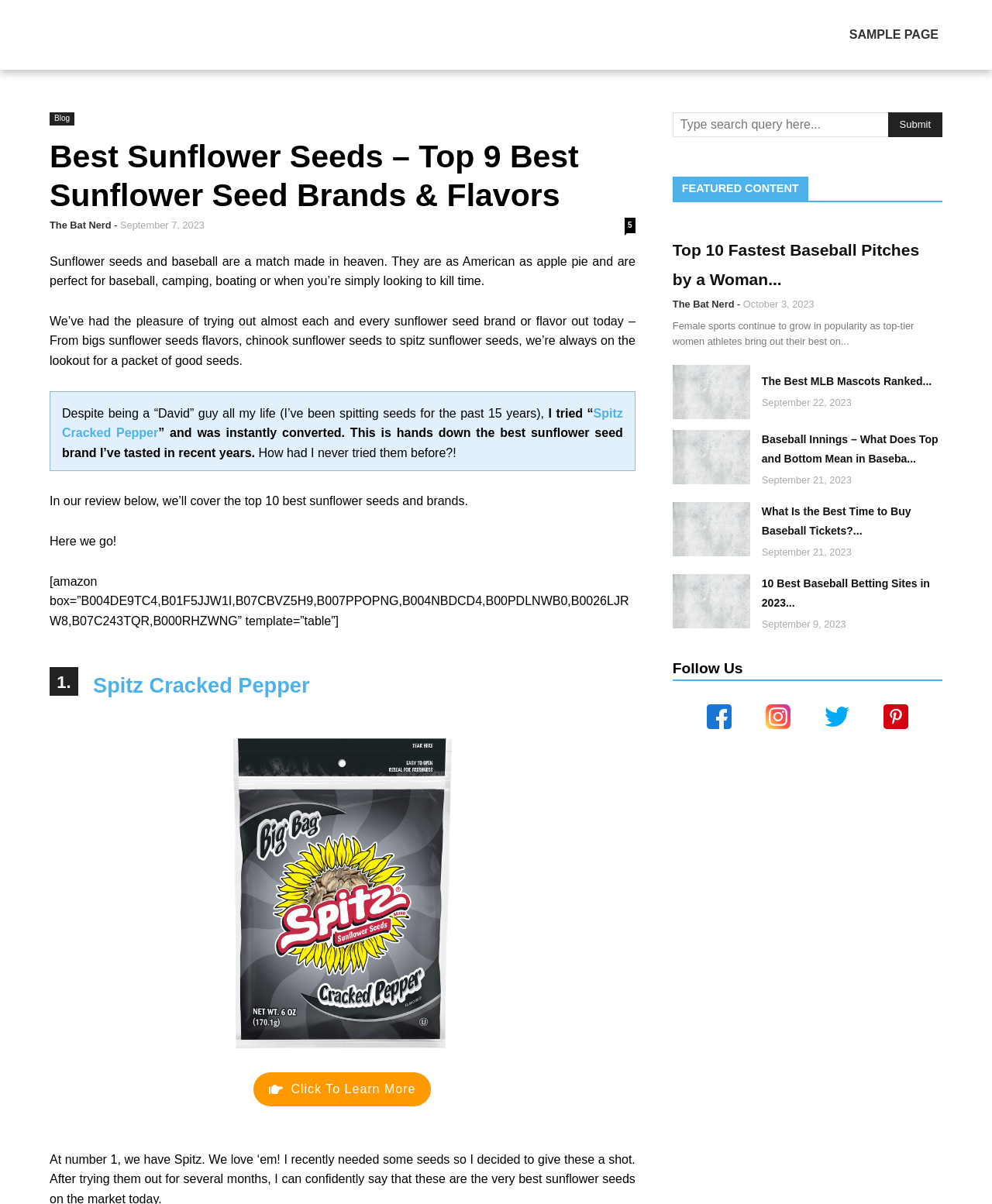What is the purpose of the search bar? Please answer the question using a single word or phrase based on the image.

To search the blog